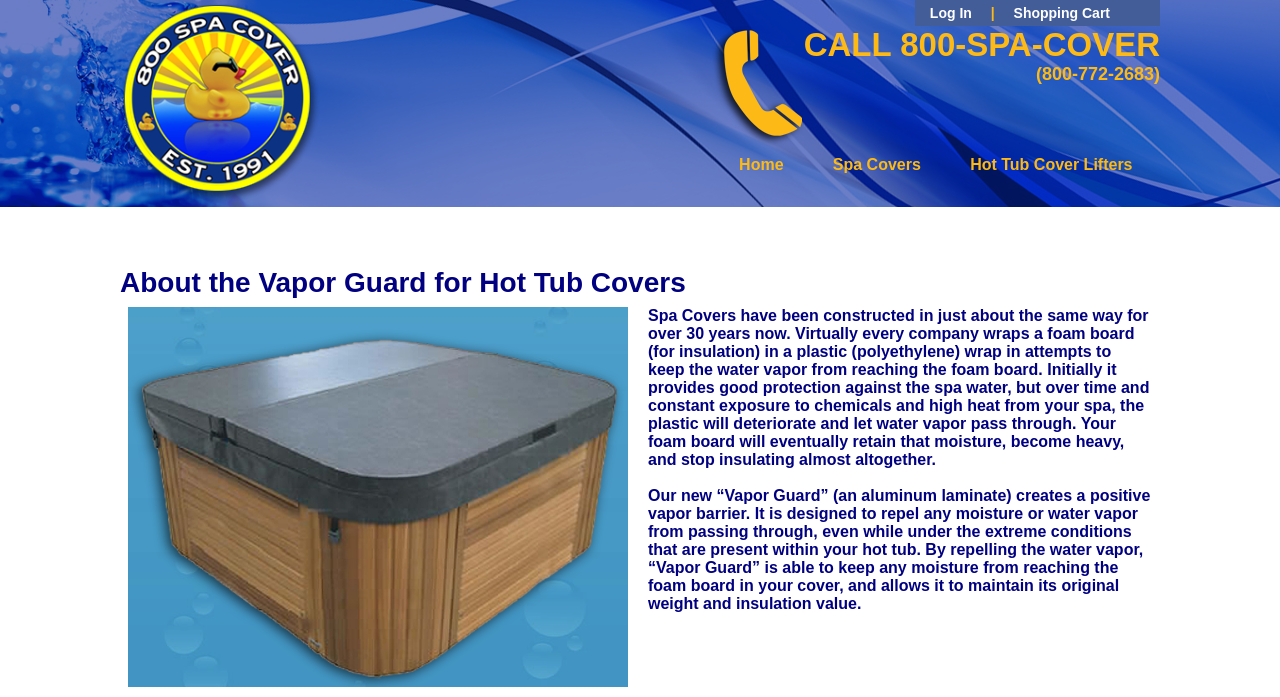What products are offered by the company?
Please describe in detail the information shown in the image to answer the question.

The webpage suggests that the company offers spa covers and hot tub cover lifters, as these products are mentioned in the navigation menu and the content of the page.